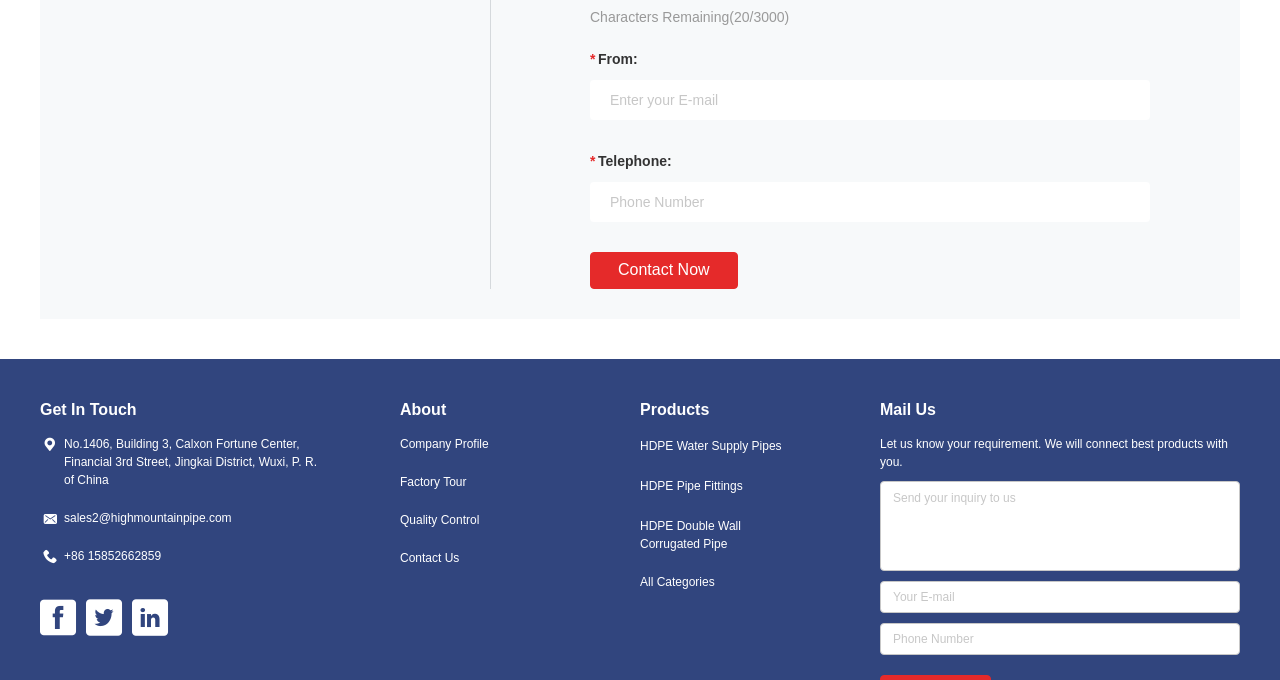Provide your answer in a single word or phrase: 
How many social media links are provided on the webpage?

3